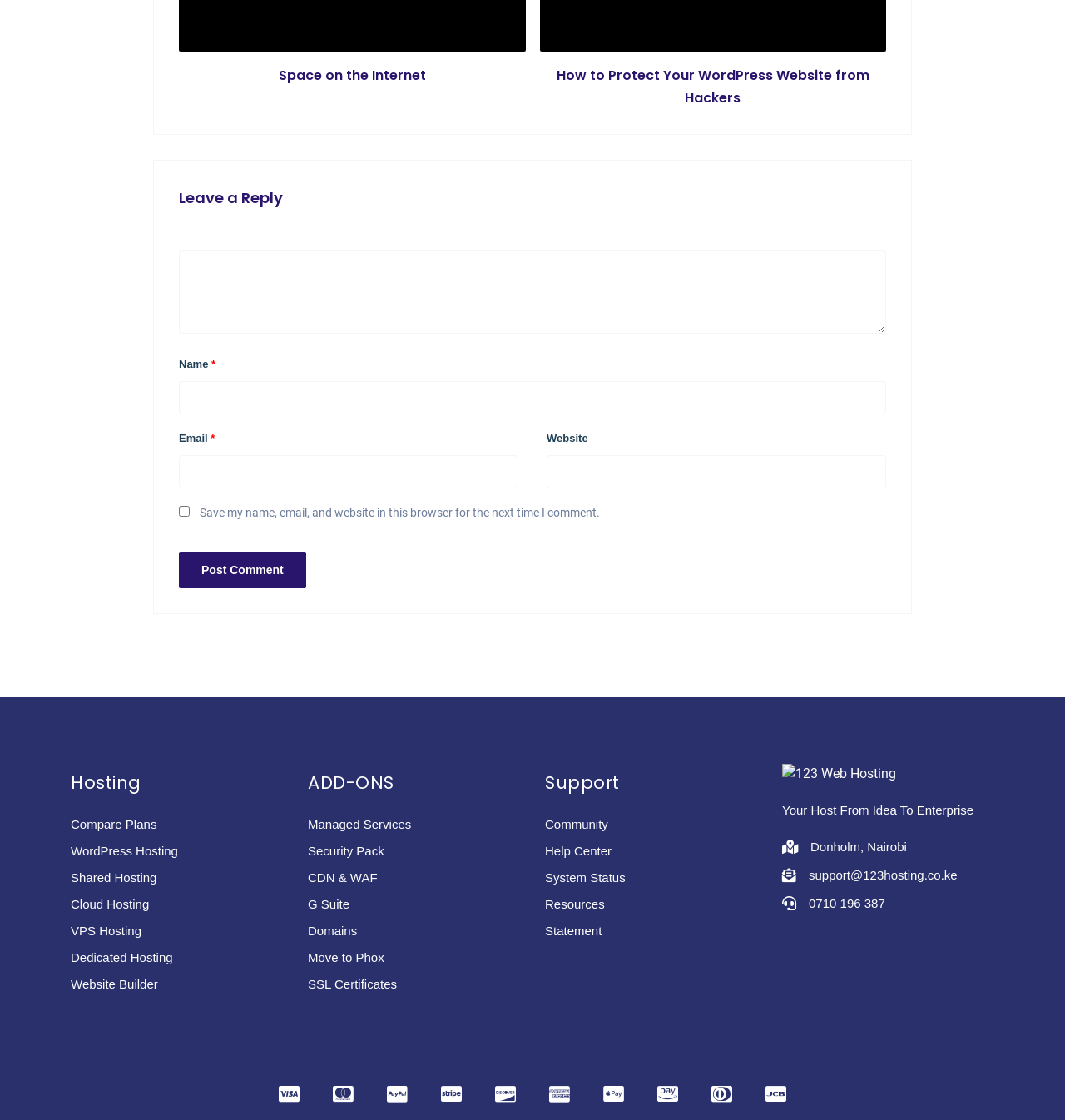Respond to the following question with a brief word or phrase:
What is the phone number provided on the webpage?

0710 196 387